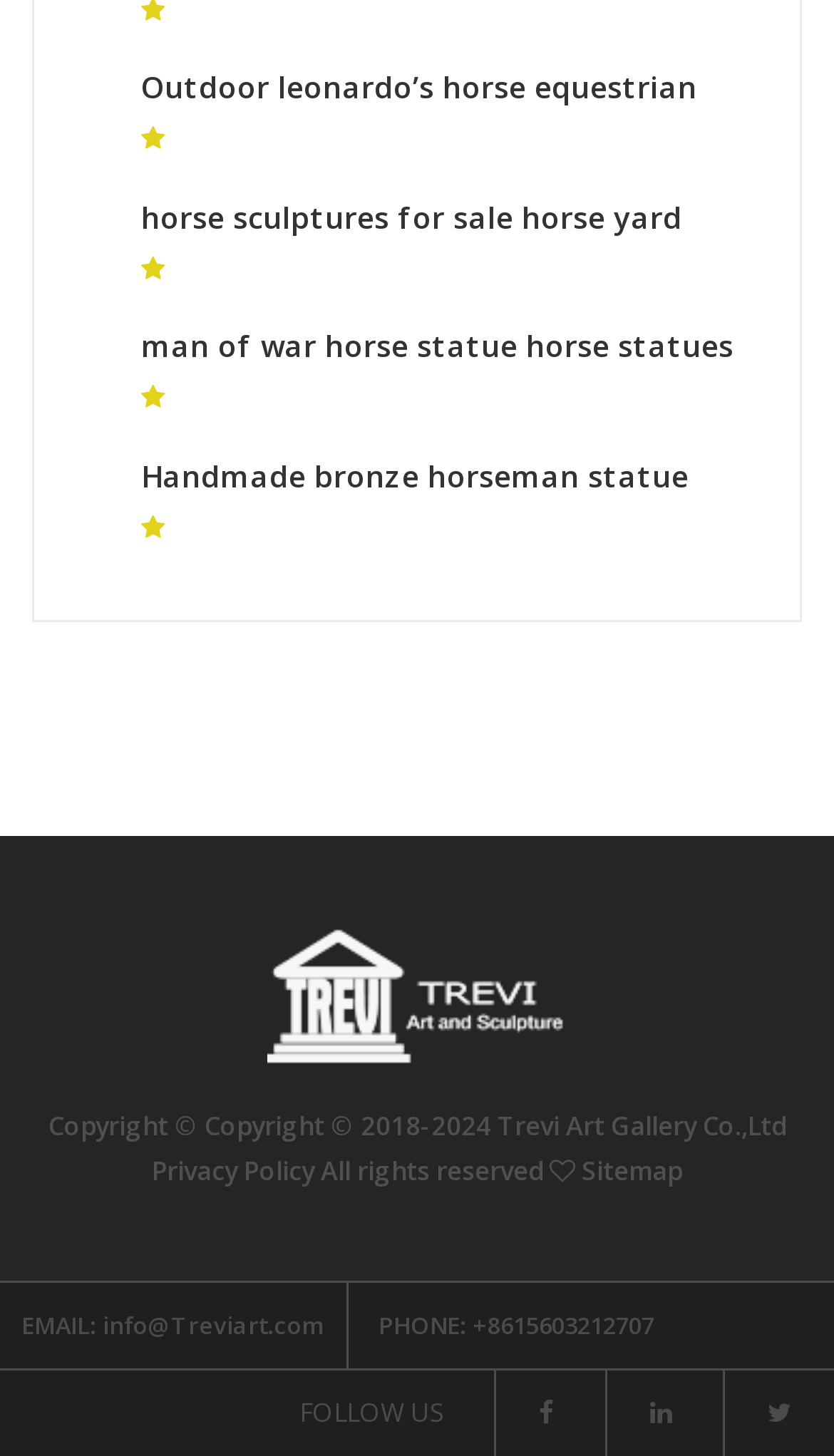Is there a sitemap available for this website?
Using the image, elaborate on the answer with as much detail as possible.

A link to the sitemap is provided at the bottom of the webpage, indicating that a sitemap is available for users to navigate the website's structure.